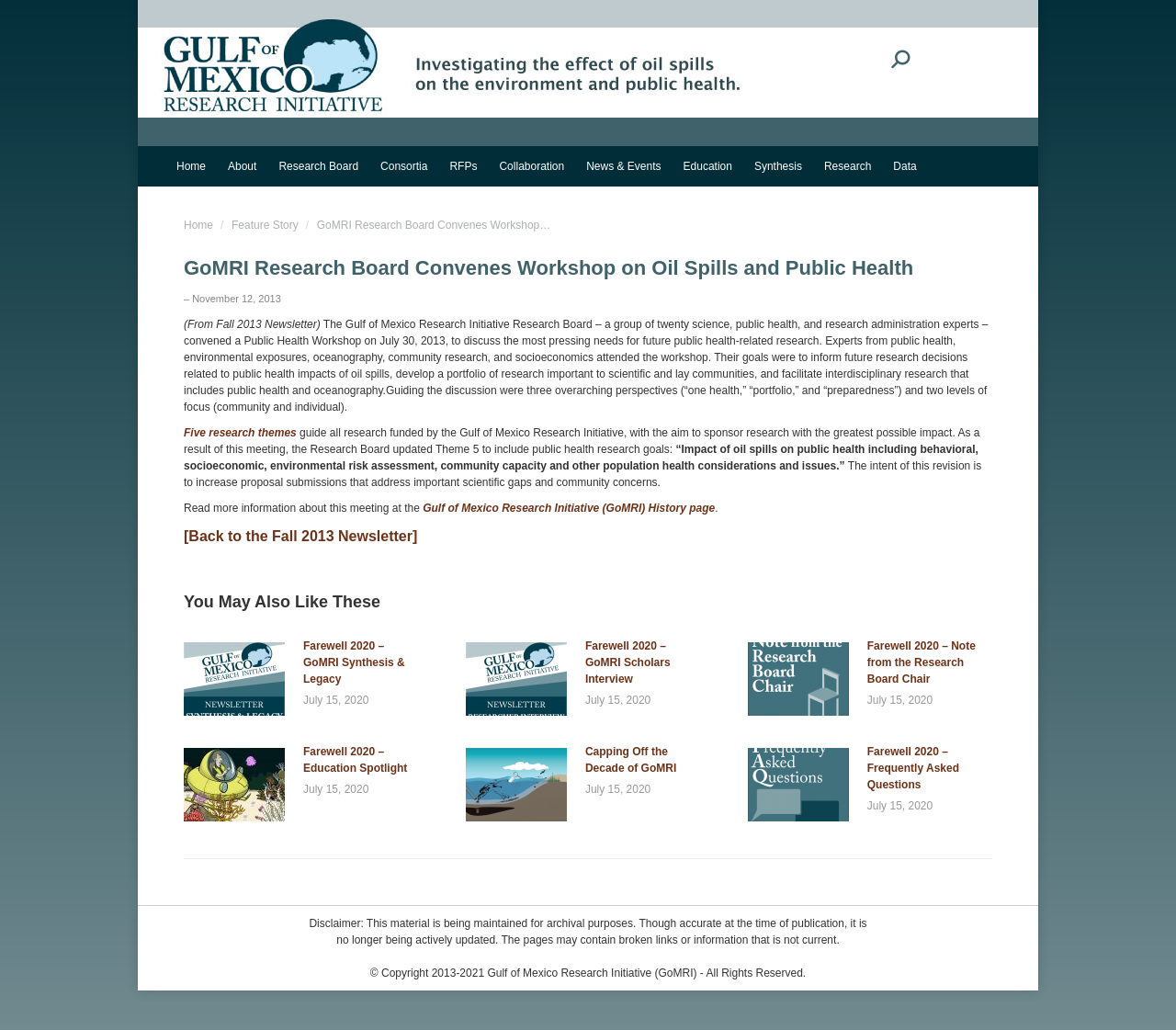Construct a comprehensive caption that outlines the webpage's structure and content.

The webpage is about the Gulf of Mexico Research Initiative (GoMRI) Research Board, which convened a workshop on oil spills and public health. At the top of the page, there is a search bar and a navigation menu with links to various sections of the website, including Home, About, Research Board, and News & Events.

Below the navigation menu, there is a breadcrumb trail indicating the current page's location within the website. The main content of the page is an article about the workshop, which includes a heading, a brief summary, and a detailed description of the event. The article also includes links to related research themes and a meeting summary.

On the right side of the page, there are four related articles with images, each with a title, a brief summary, and a link to the full article. These articles appear to be part of a "You May Also Like These" section.

At the bottom of the page, there is a disclaimer and copyright information. The disclaimer notes that the material is being maintained for archival purposes and may contain broken links or outdated information.